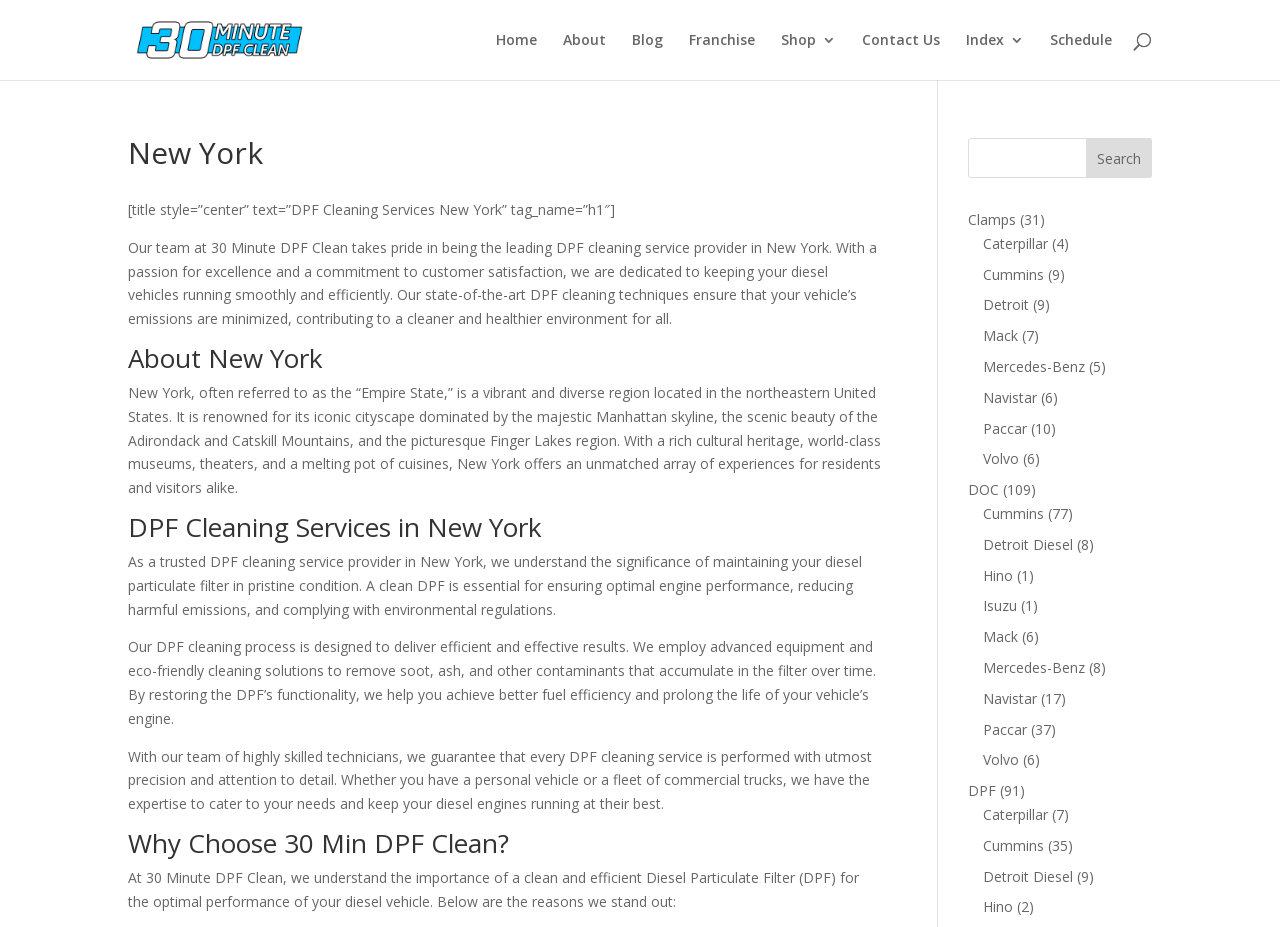What is the name of the company providing DPF cleaning services?
Based on the image content, provide your answer in one word or a short phrase.

30 Minute DPF Clean